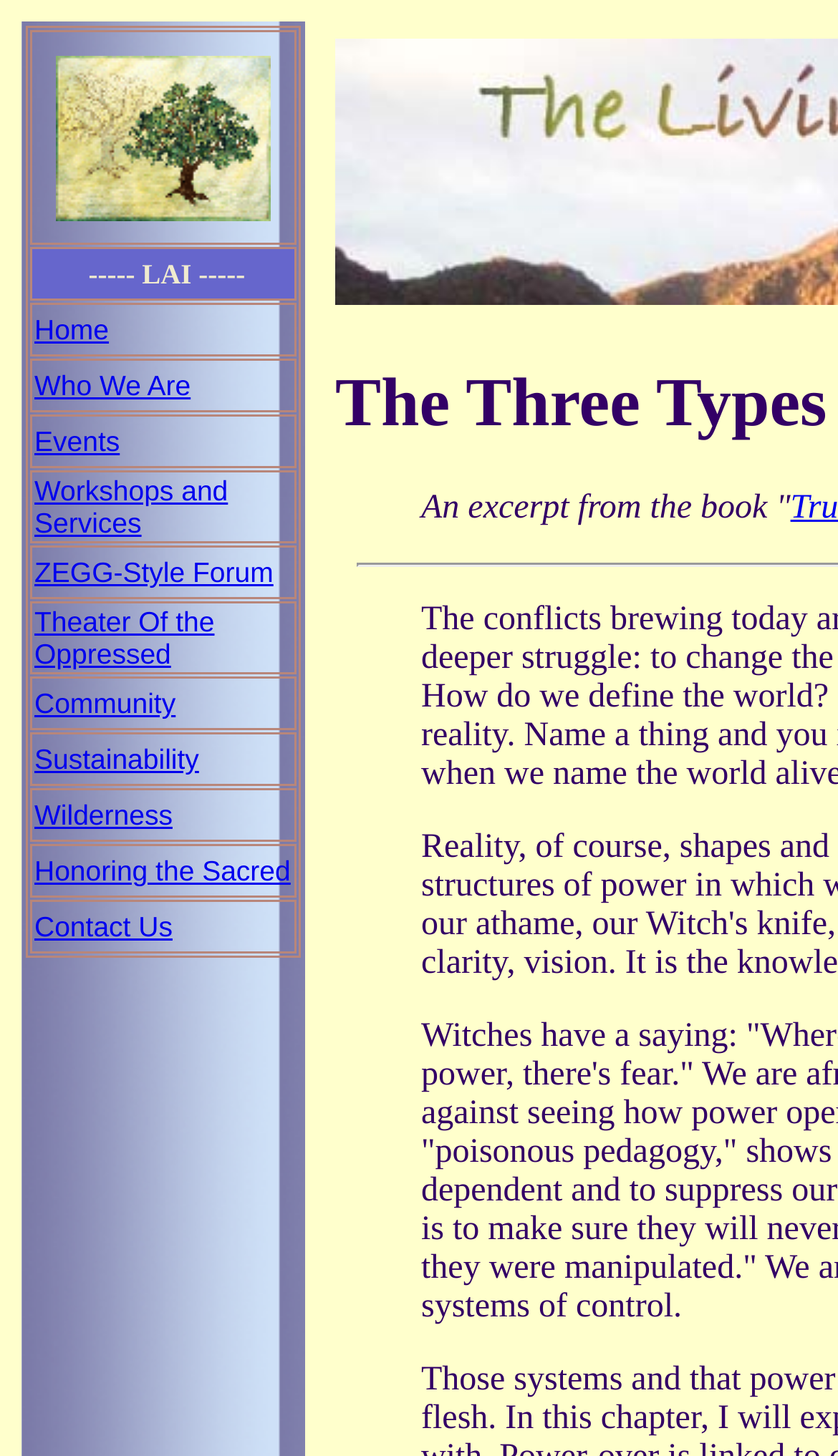Identify the bounding box coordinates necessary to click and complete the given instruction: "Click on Home".

[0.041, 0.215, 0.13, 0.237]